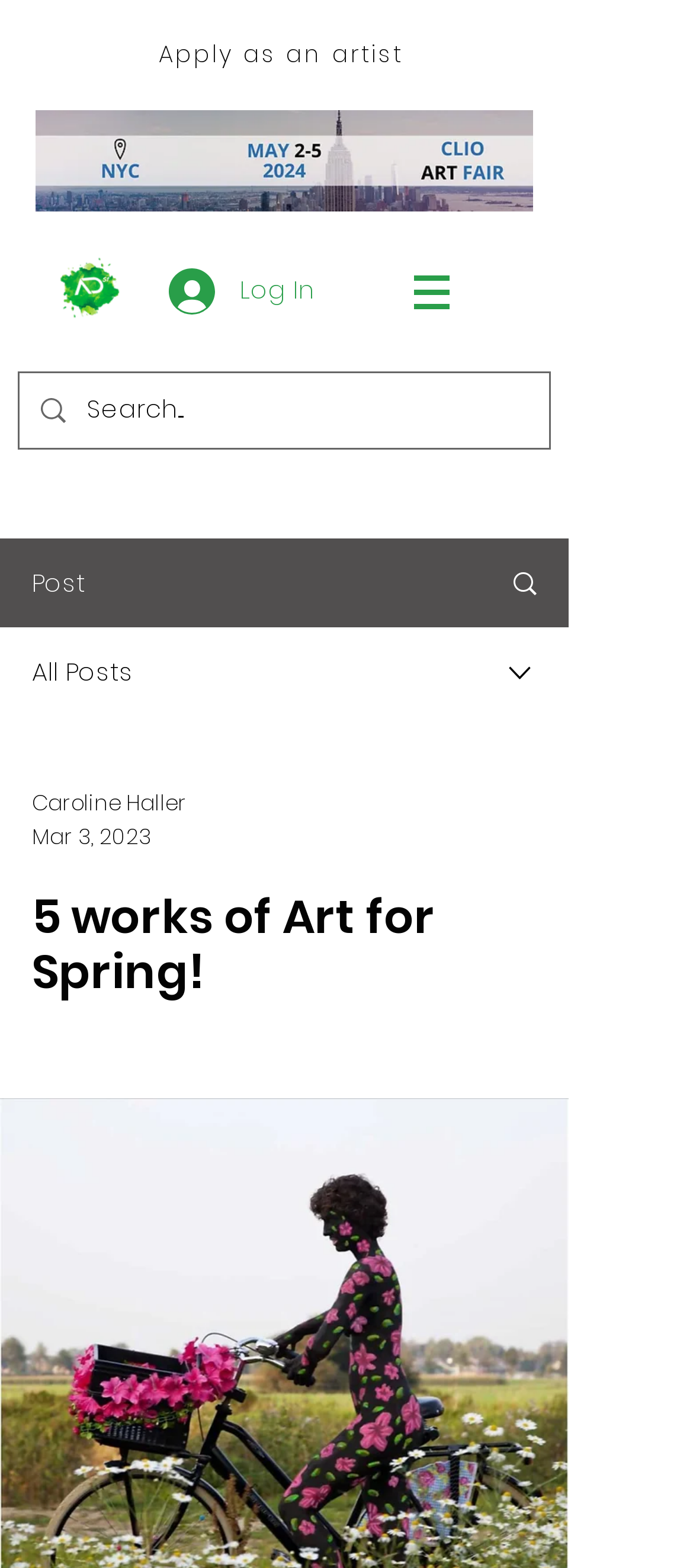For the following element description, predict the bounding box coordinates in the format (top-left x, top-left y, bottom-right x, bottom-right y). All values should be floating point numbers between 0 and 1. Description: aria-label="Search..." name="q" placeholder="Search..."

[0.126, 0.238, 0.695, 0.286]